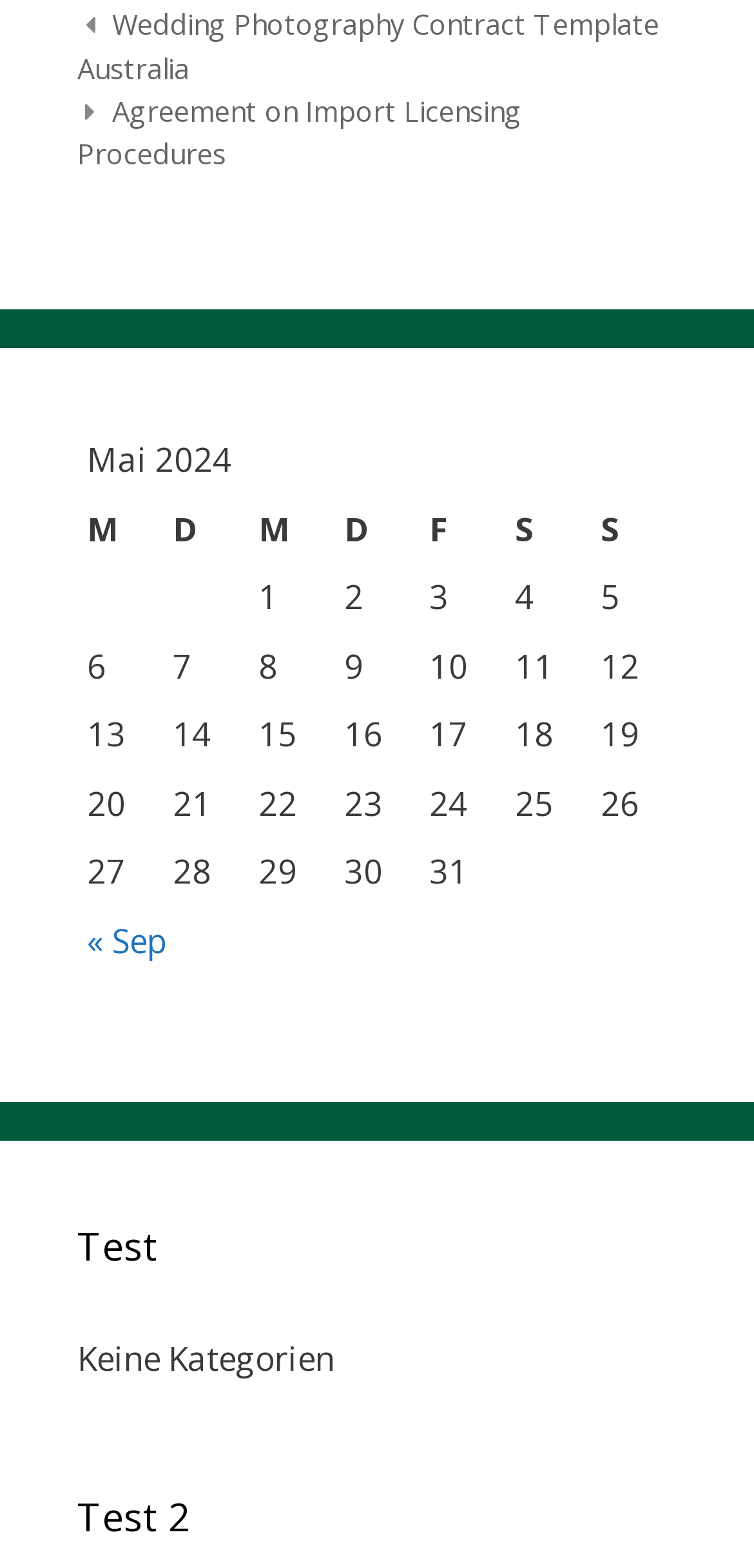Extract the bounding box coordinates for the HTML element that matches this description: "Agreement on Import Licensing Procedures". The coordinates should be four float numbers between 0 and 1, i.e., [left, top, right, bottom].

[0.103, 0.059, 0.692, 0.11]